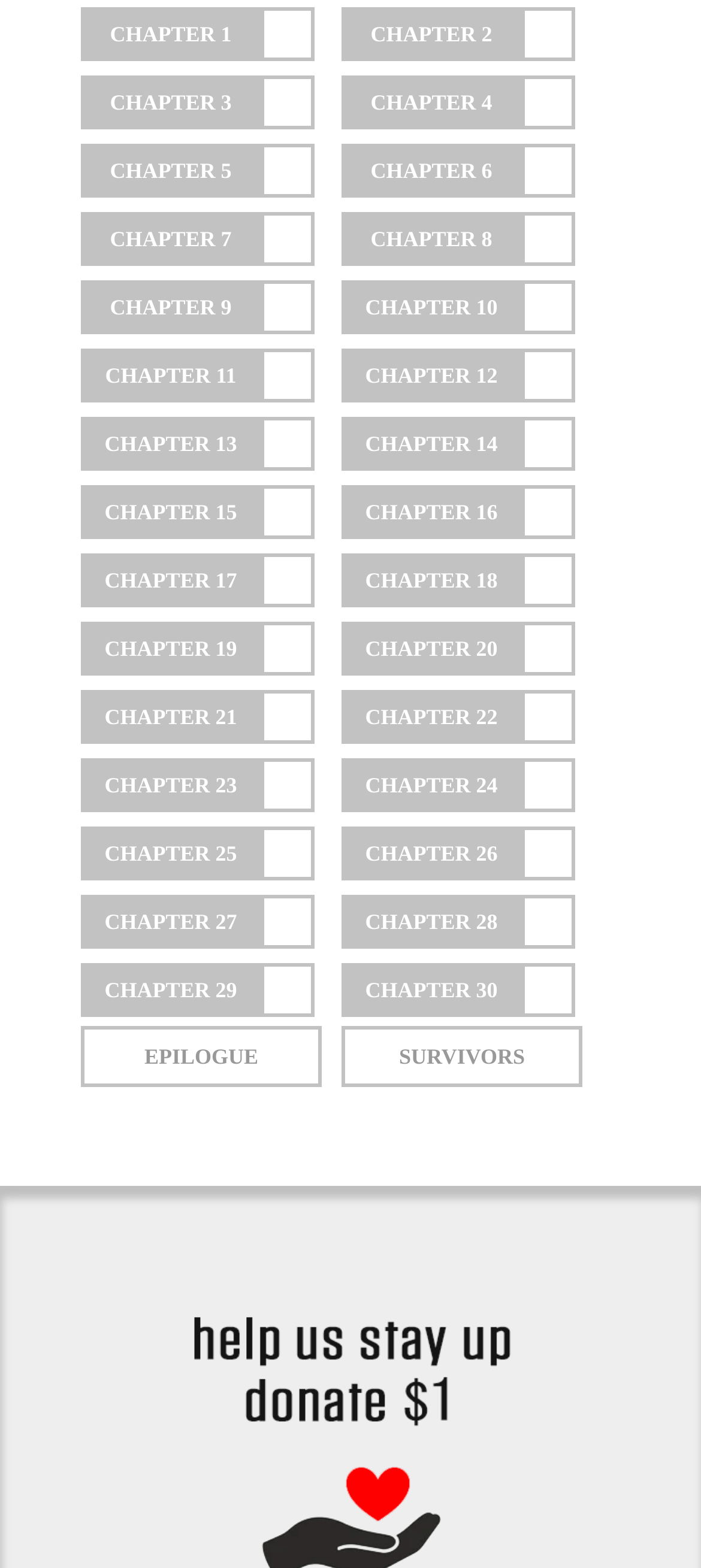Find the bounding box coordinates for the area that should be clicked to accomplish the instruction: "read epilogue".

[0.121, 0.656, 0.454, 0.691]